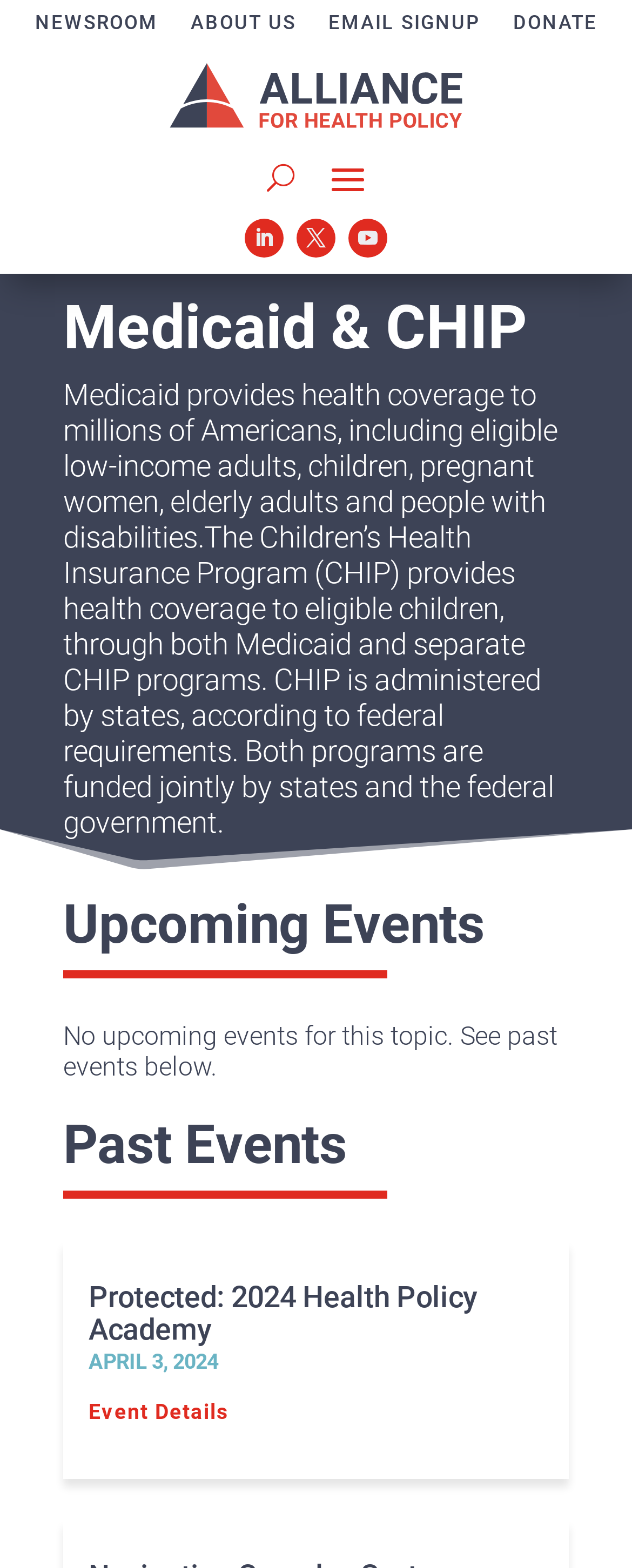Create a detailed narrative describing the layout and content of the webpage.

The webpage is about Medicaid and CHIP (Children's Health Insurance Program), providing health coverage to millions of Americans. At the top, there are four links: "NEWSROOM", "ABOUT US", "EMAIL SIGNUP", and "DONATE", aligned horizontally across the page. Below these links, there is a logo image with a button "U" to its right. 

To the right of the logo, there are three social media links represented by icons. Below these icons, the main heading "Medicaid & CHIP" is displayed prominently. 

Under the main heading, a paragraph of text explains the purpose of Medicaid and CHIP, providing health coverage to eligible individuals, including low-income adults, children, pregnant women, elderly adults, and people with disabilities. 

Further down the page, there are three sections: "Upcoming Events", "No upcoming events for this topic. See past events below.", and "Past Events". The "Upcoming Events" section is empty, while the "Past Events" section has a link to a protected event, "2024 Health Policy Academy", with a date "APRIL 3, 2024" and an "Event Details" link.